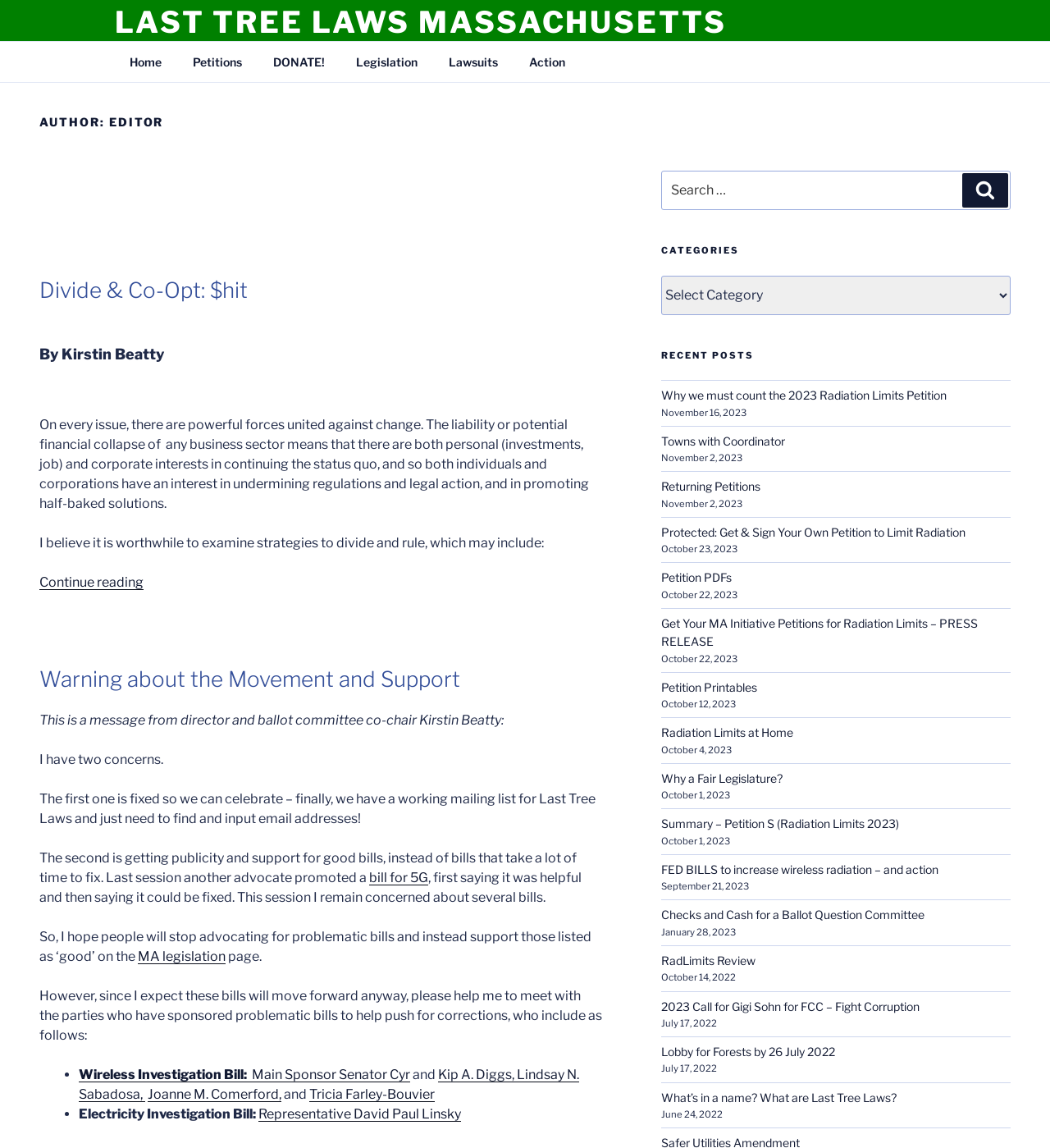What type of bills is the author concerned about?
Look at the webpage screenshot and answer the question with a detailed explanation.

The author expresses concern about problematic bills in the article, specifically mentioning bills that take a lot of time to fix and those that are not good. This can be inferred from the text 'So, I hope people will stop advocating for problematic bills and instead support those listed as ‘good’ on the MA legislation page'.